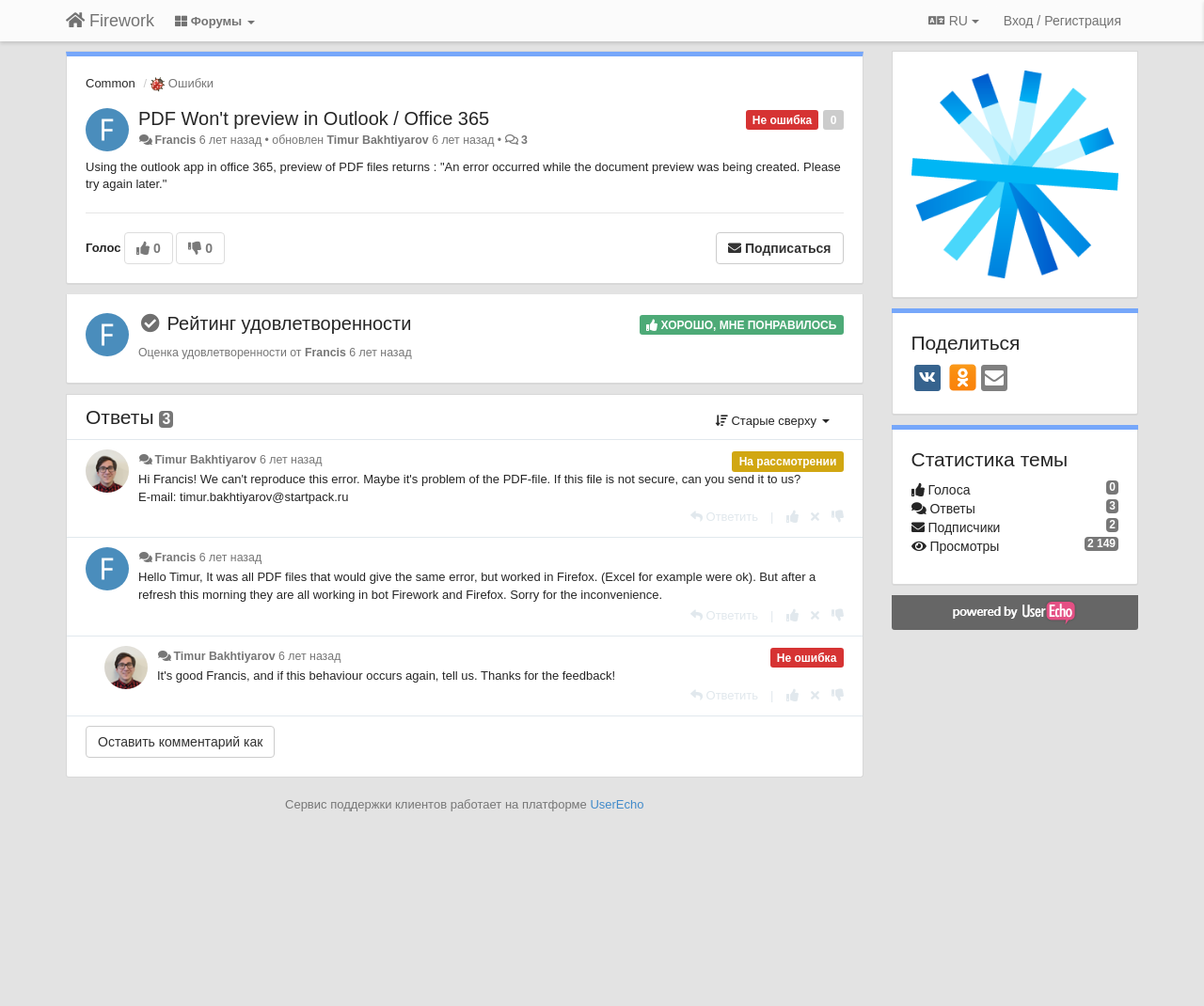Find and specify the bounding box coordinates that correspond to the clickable region for the instruction: "Click on the 'RU' link".

[0.765, 0.005, 0.819, 0.036]